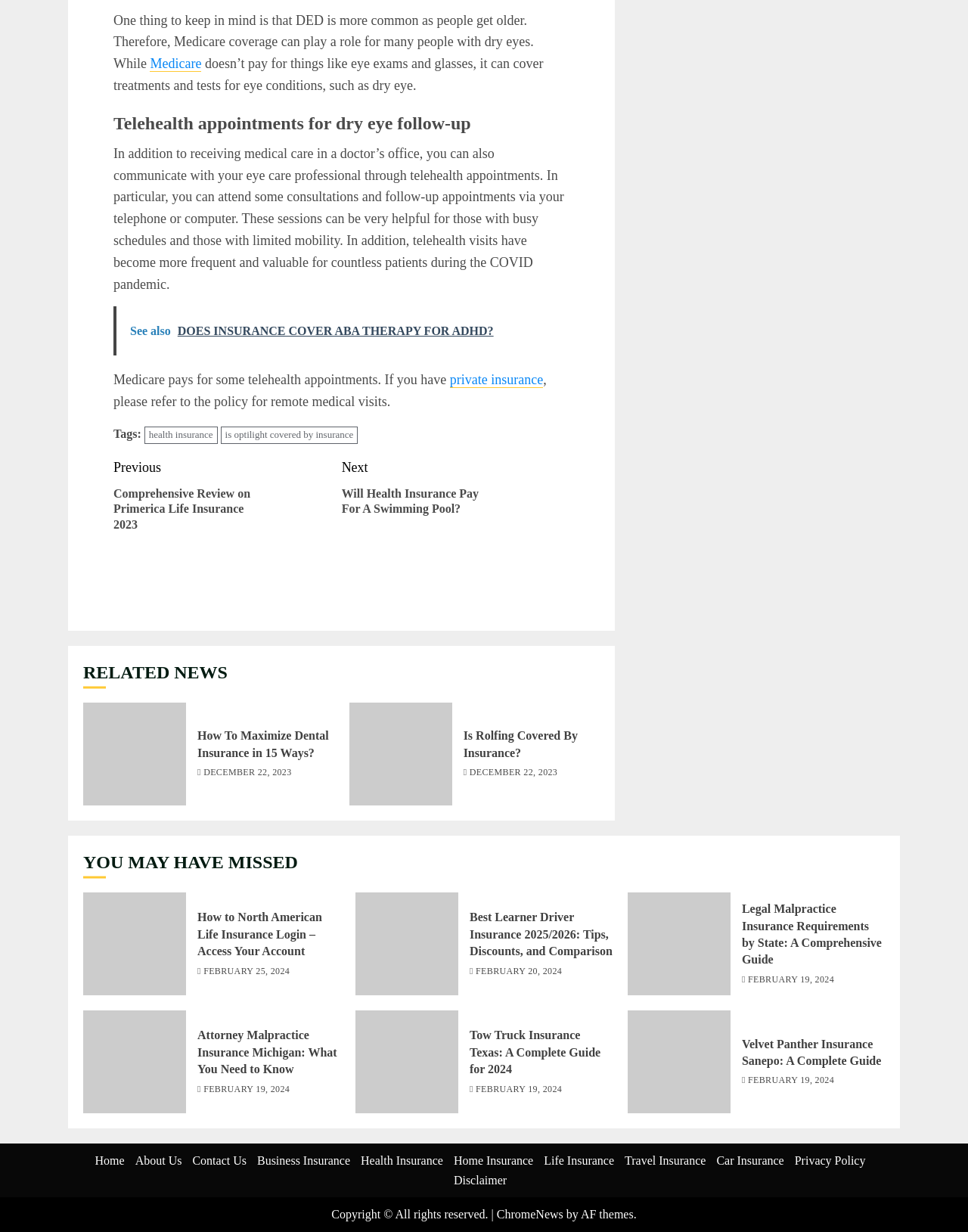What is the topic of the webpage?
Answer the question with just one word or phrase using the image.

Insurance